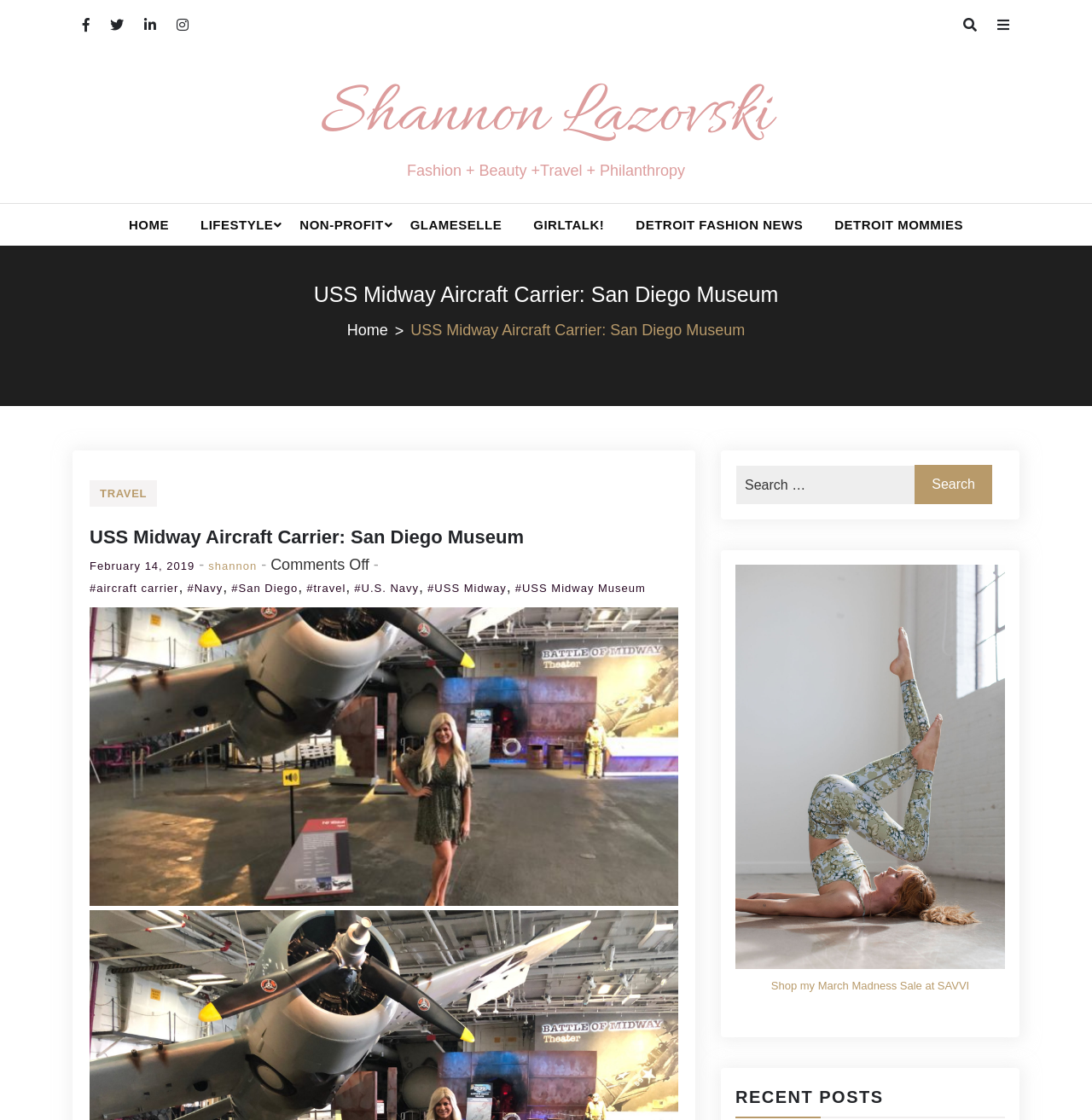Explain the features and main sections of the webpage comprehensively.

This webpage is about Shannon Lazovski's blog, specifically a post about the USS Midway Aircraft Carrier in San Diego Museum. At the top, there are several social media links and a heading with the author's name, Shannon Lazovski. Below that, there is a navigation menu with links to different sections of the blog, including HOME, LIFESTYLE, and NON-PROFIT.

The main content of the page is a blog post about the USS Midway Aircraft Carrier, with a heading and a navigation breadcrumb trail showing the post's category and date. The post has several links to related topics, such as #aircraft carrier, #Navy, and #San Diego. There is also a comment section with a link to leave a comment.

On the right side of the page, there is a search bar with a search button, and below that, a figure with a caption and a link to a related post. Further down, there is a heading for RECENT POSTS, but the actual posts are not shown in this screenshot.

Throughout the page, there are several links to other parts of the blog, as well as social media links and a search function, making it easy to navigate and find related content.